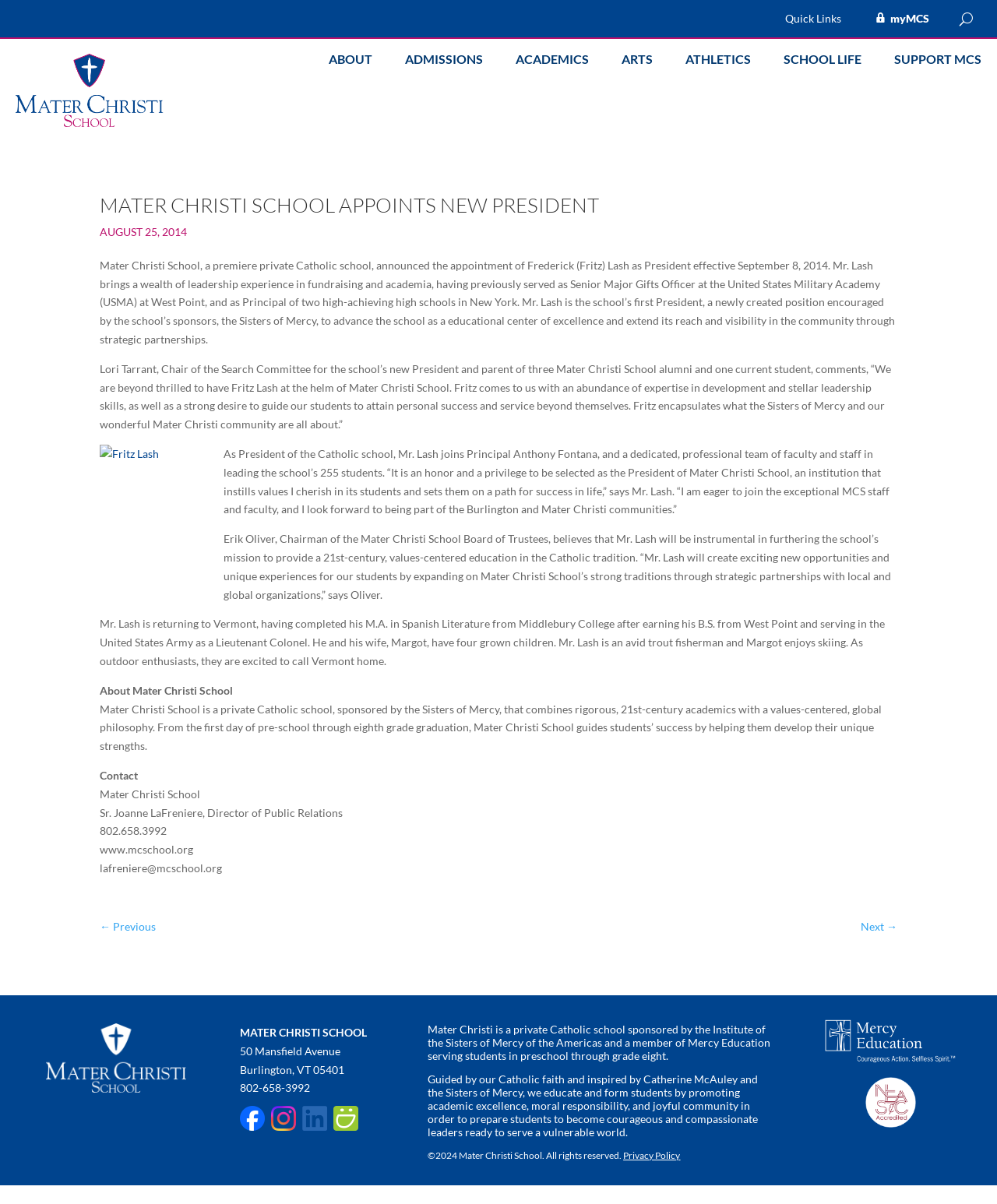Determine the bounding box coordinates of the clickable element to complete this instruction: "Click on Quick Links". Provide the coordinates in the format of four float numbers between 0 and 1, [left, top, right, bottom].

[0.787, 0.011, 0.859, 0.026]